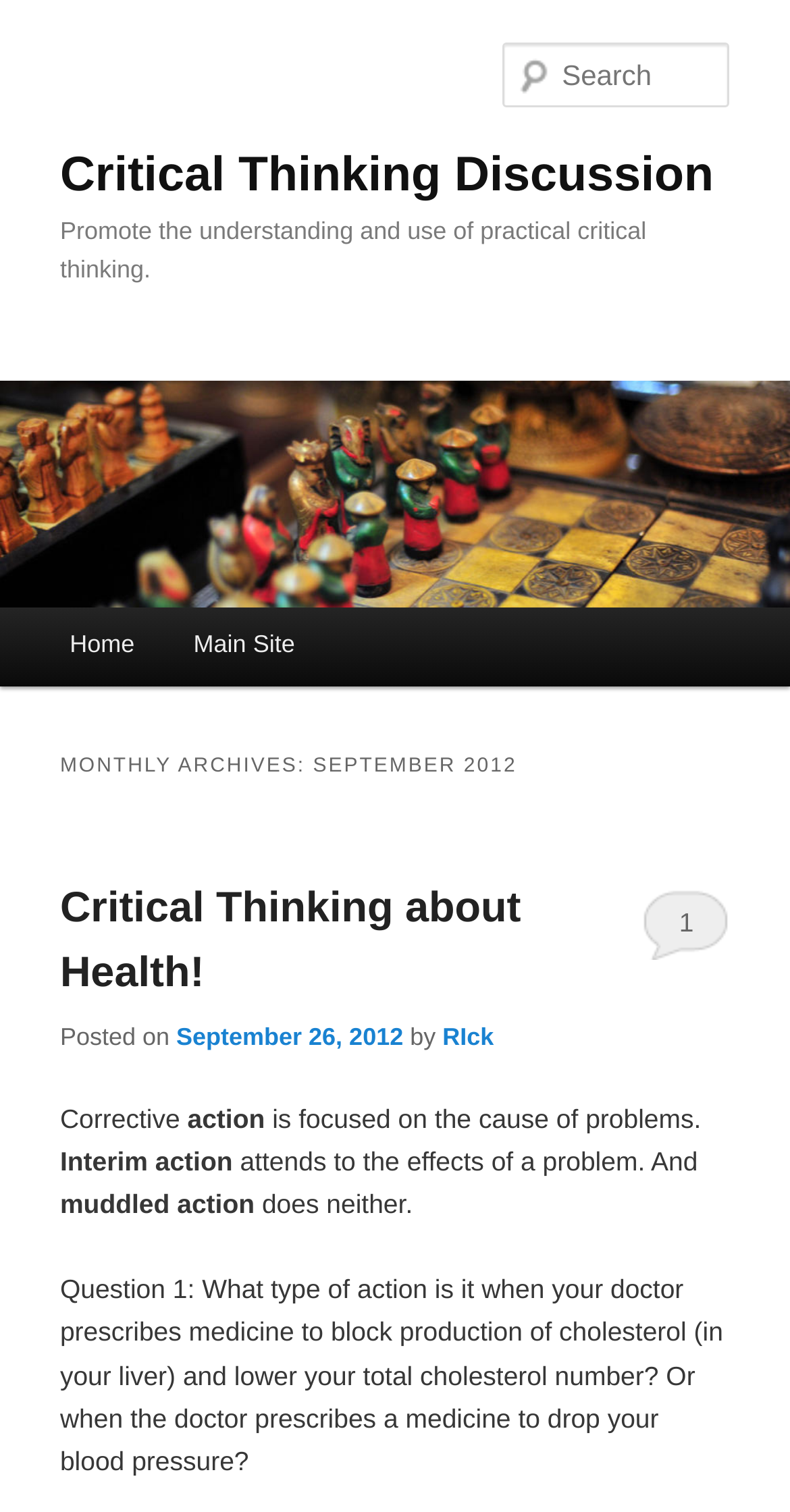Bounding box coordinates are to be given in the format (top-left x, top-left y, bottom-right x, bottom-right y). All values must be floating point numbers between 0 and 1. Provide the bounding box coordinate for the UI element described as: Skip to secondary content

[0.076, 0.401, 0.54, 0.459]